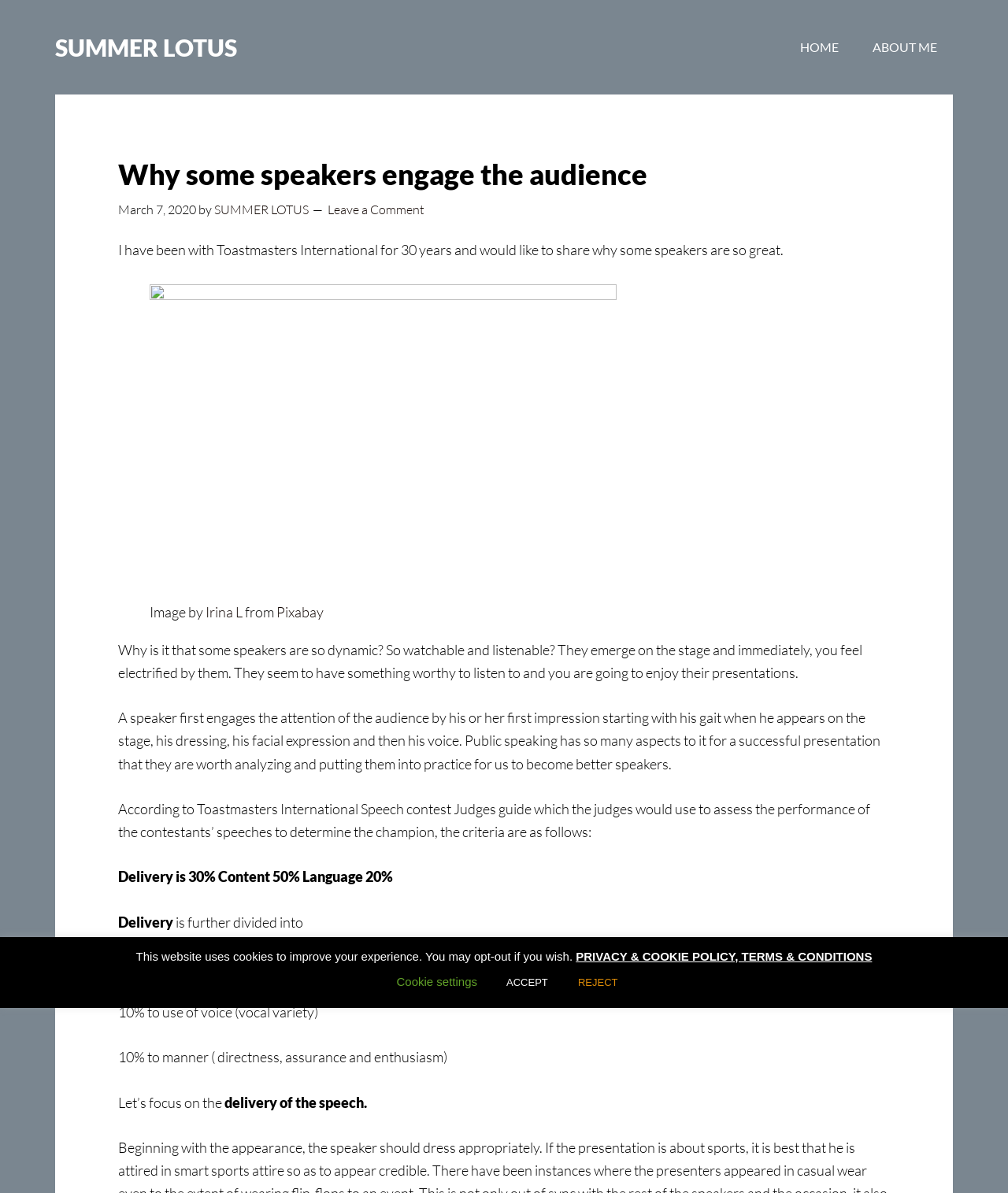Predict the bounding box coordinates for the UI element described as: "ACCEPT". The coordinates should be four float numbers between 0 and 1, presented as [left, top, right, bottom].

[0.493, 0.813, 0.553, 0.834]